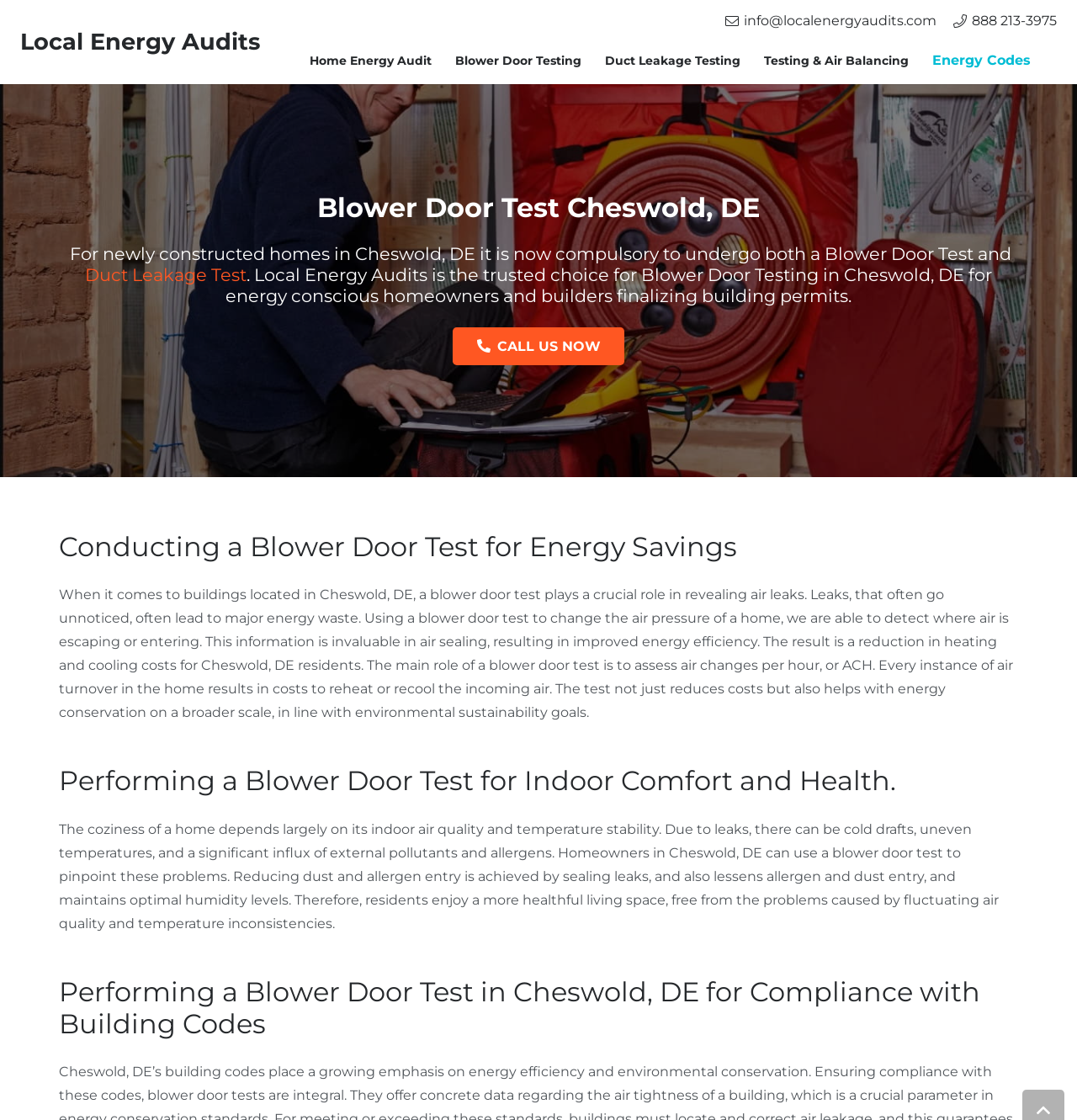What is the phone number to schedule a blower door test?
Refer to the image and provide a one-word or short phrase answer.

(888) 213-3975